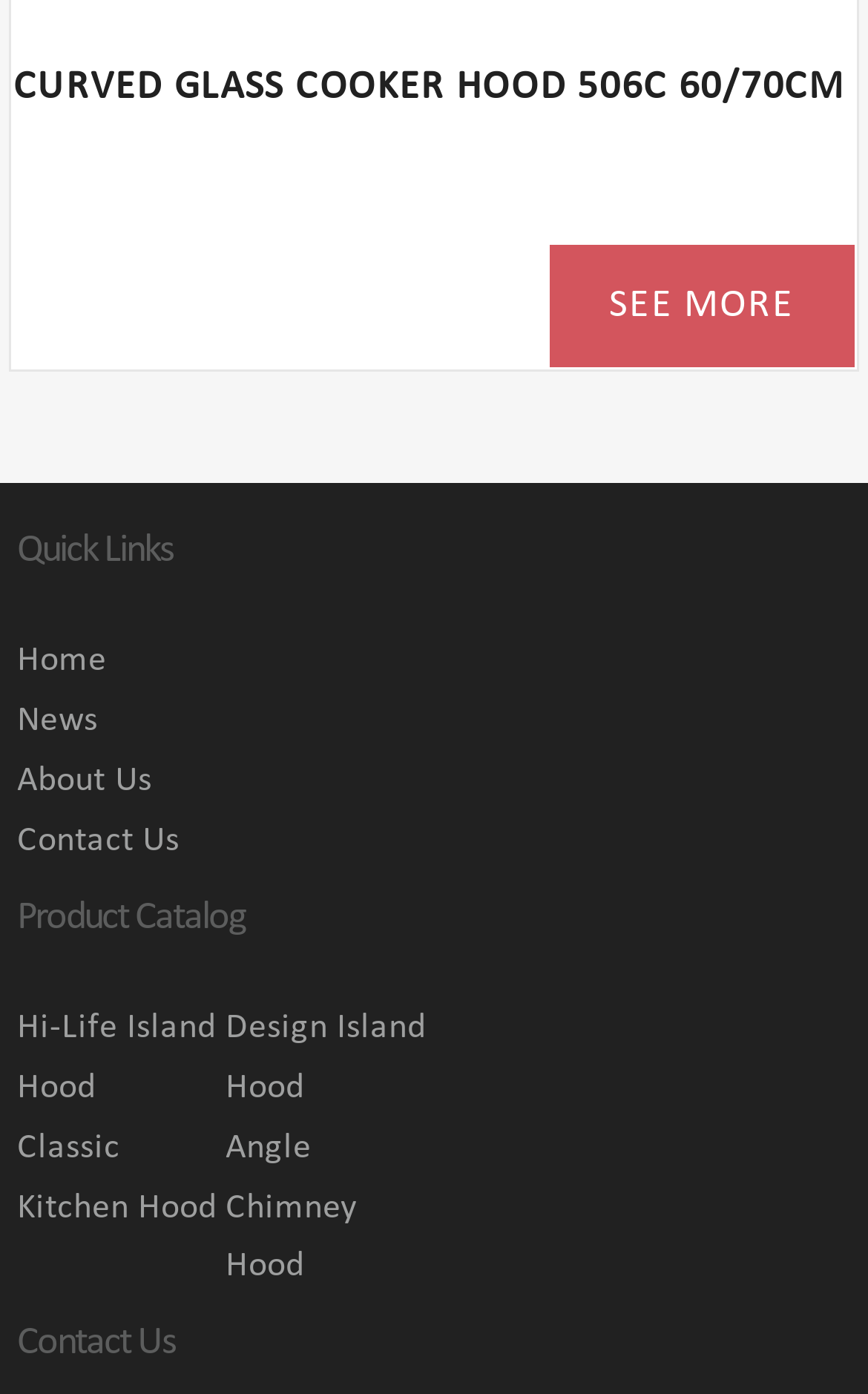Identify the bounding box coordinates of the region that needs to be clicked to carry out this instruction: "explore product catalog". Provide these coordinates as four float numbers ranging from 0 to 1, i.e., [left, top, right, bottom].

[0.02, 0.642, 0.5, 0.677]